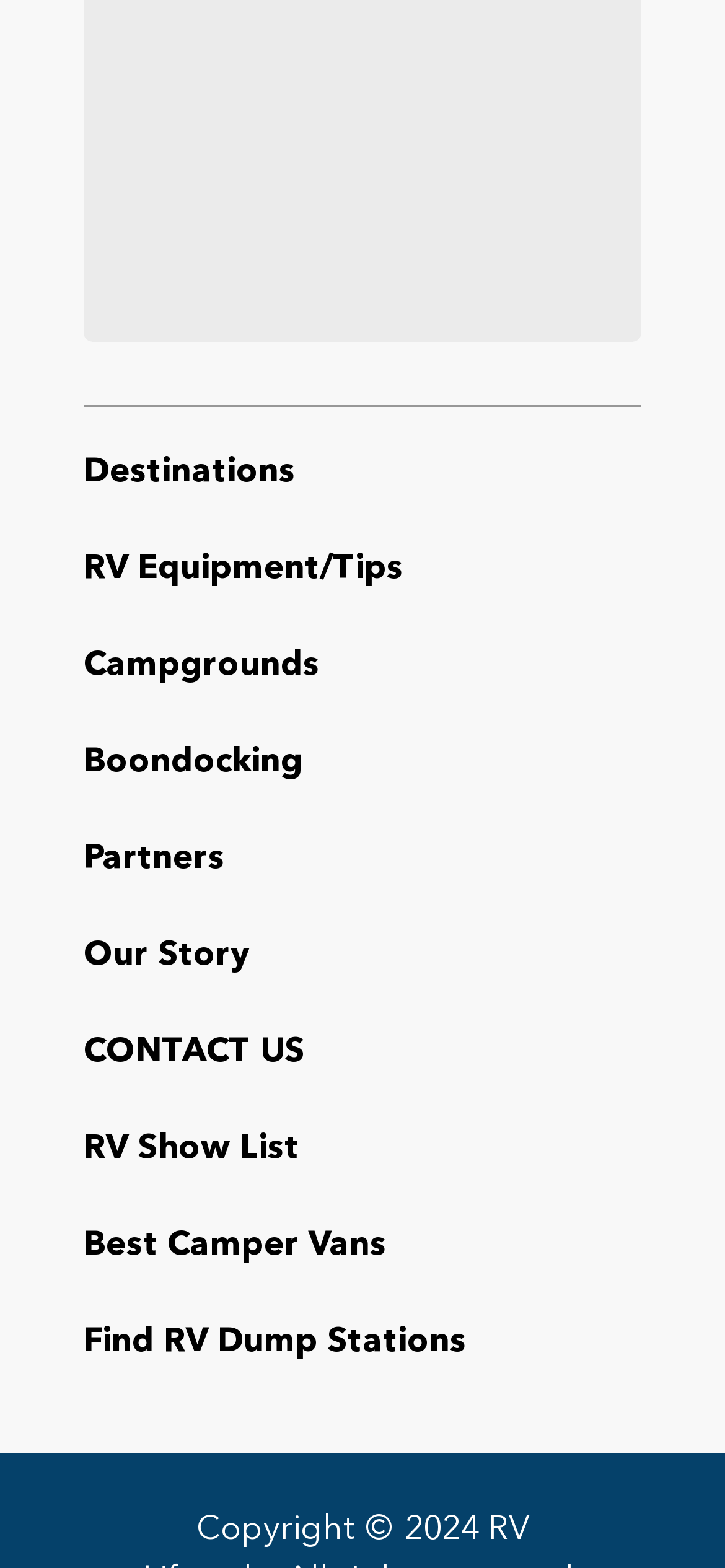Identify the bounding box coordinates necessary to click and complete the given instruction: "Find RV dump stations".

[0.115, 0.845, 0.644, 0.866]